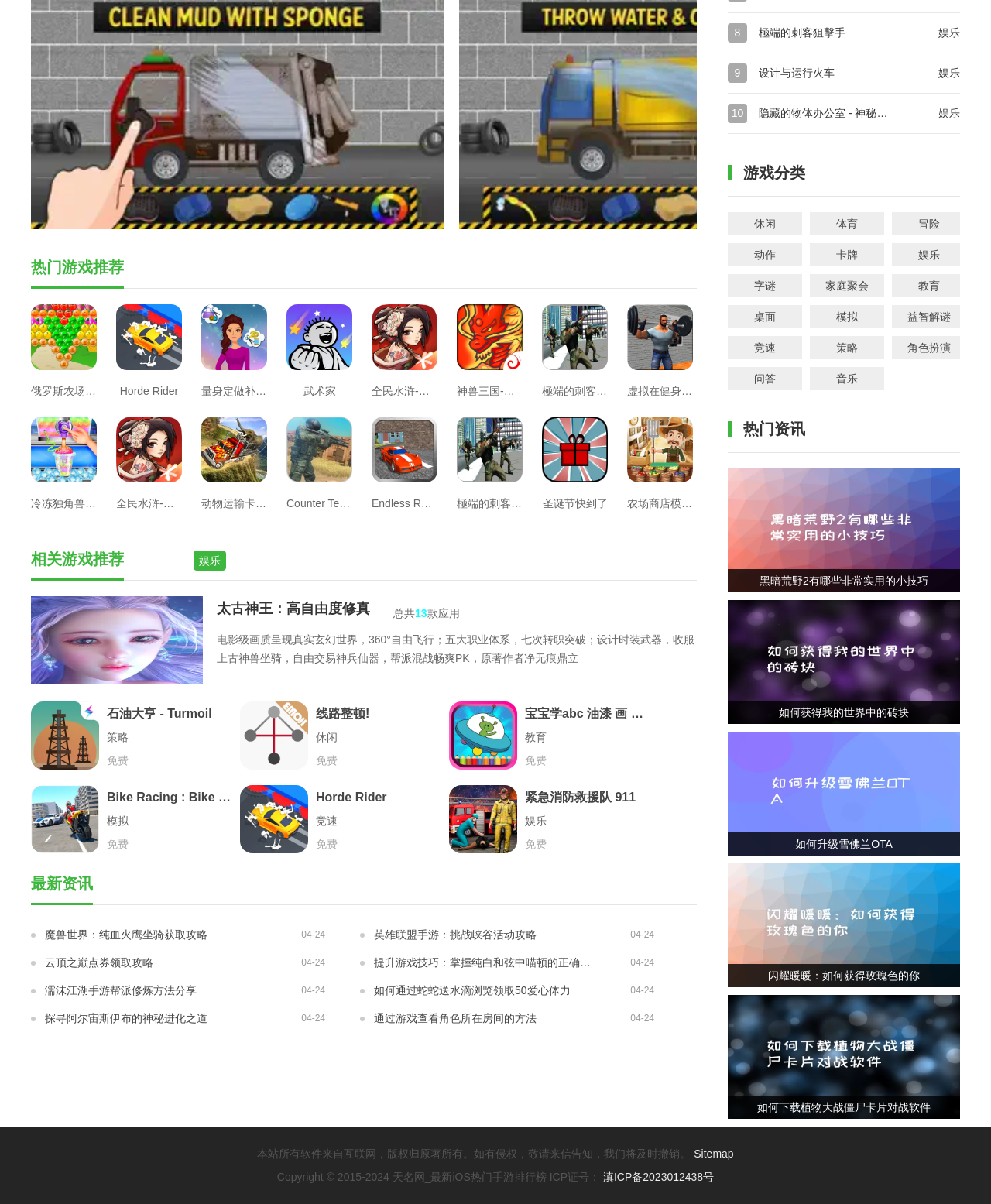Determine the bounding box for the UI element that matches this description: "parent_node: 紧急消防救援队 911".

[0.453, 0.652, 0.522, 0.709]